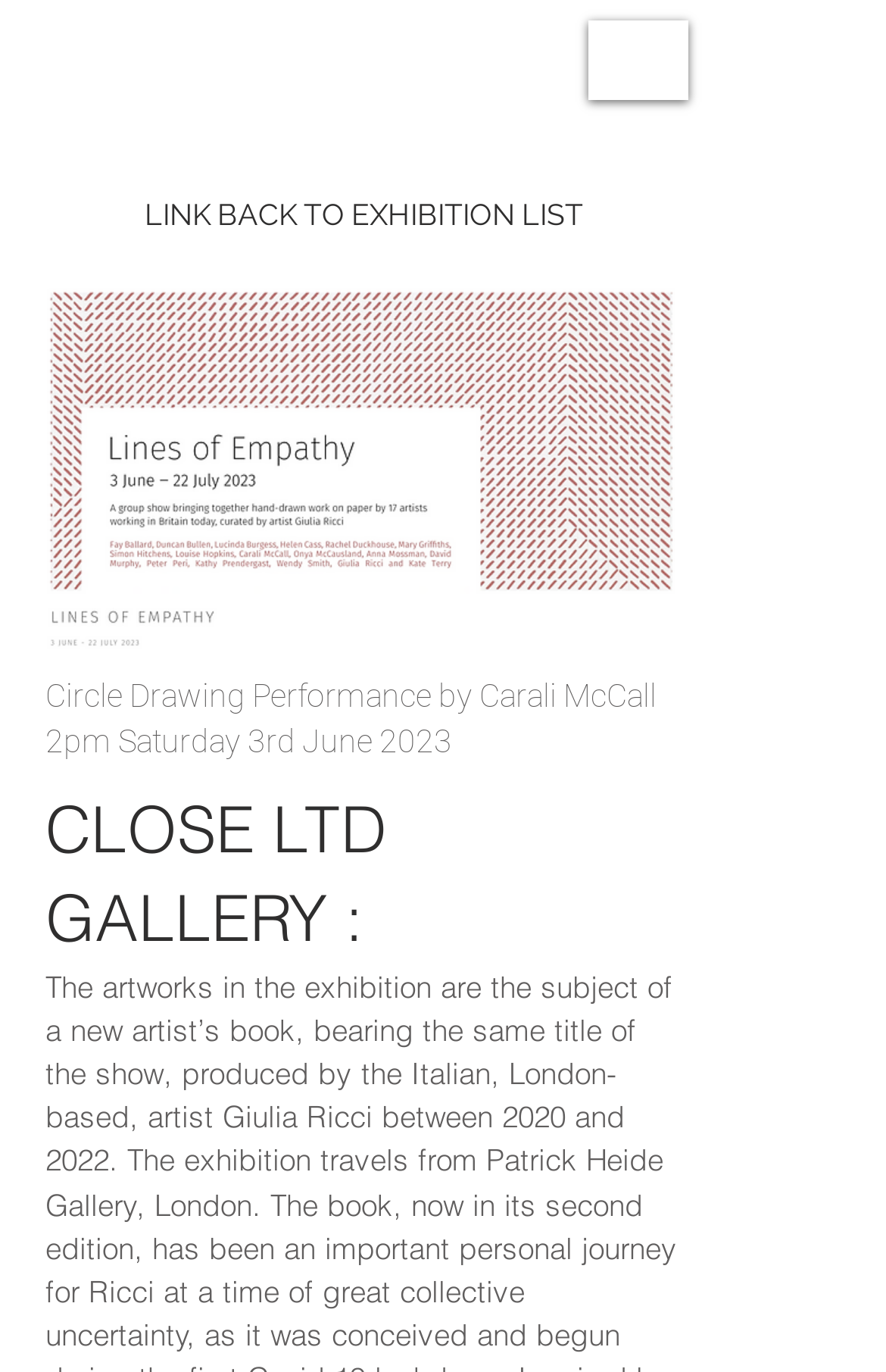Using the element description provided, determine the bounding box coordinates in the format (top-left x, top-left y, bottom-right x, bottom-right y). Ensure that all values are floating point numbers between 0 and 1. Element description: aria-label="Open navigation menu"

[0.664, 0.015, 0.777, 0.073]